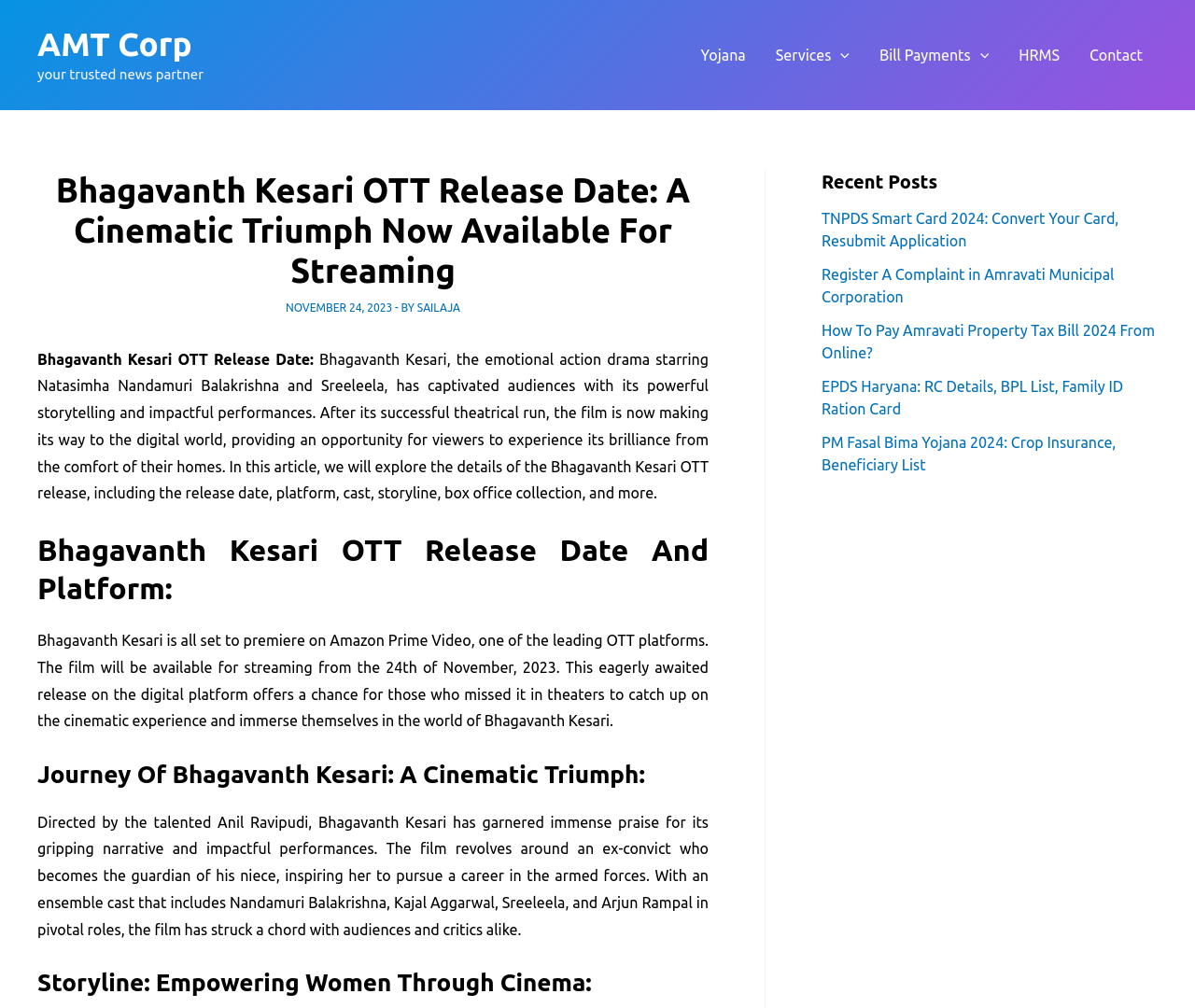What is the release date of Bhagavanth Kesari on Amazon Prime Video?
We need a detailed and meticulous answer to the question.

The release date of Bhagavanth Kesari on Amazon Prime Video can be found in the article section of the webpage, where it is mentioned that the film will be available for streaming from November 24, 2023.